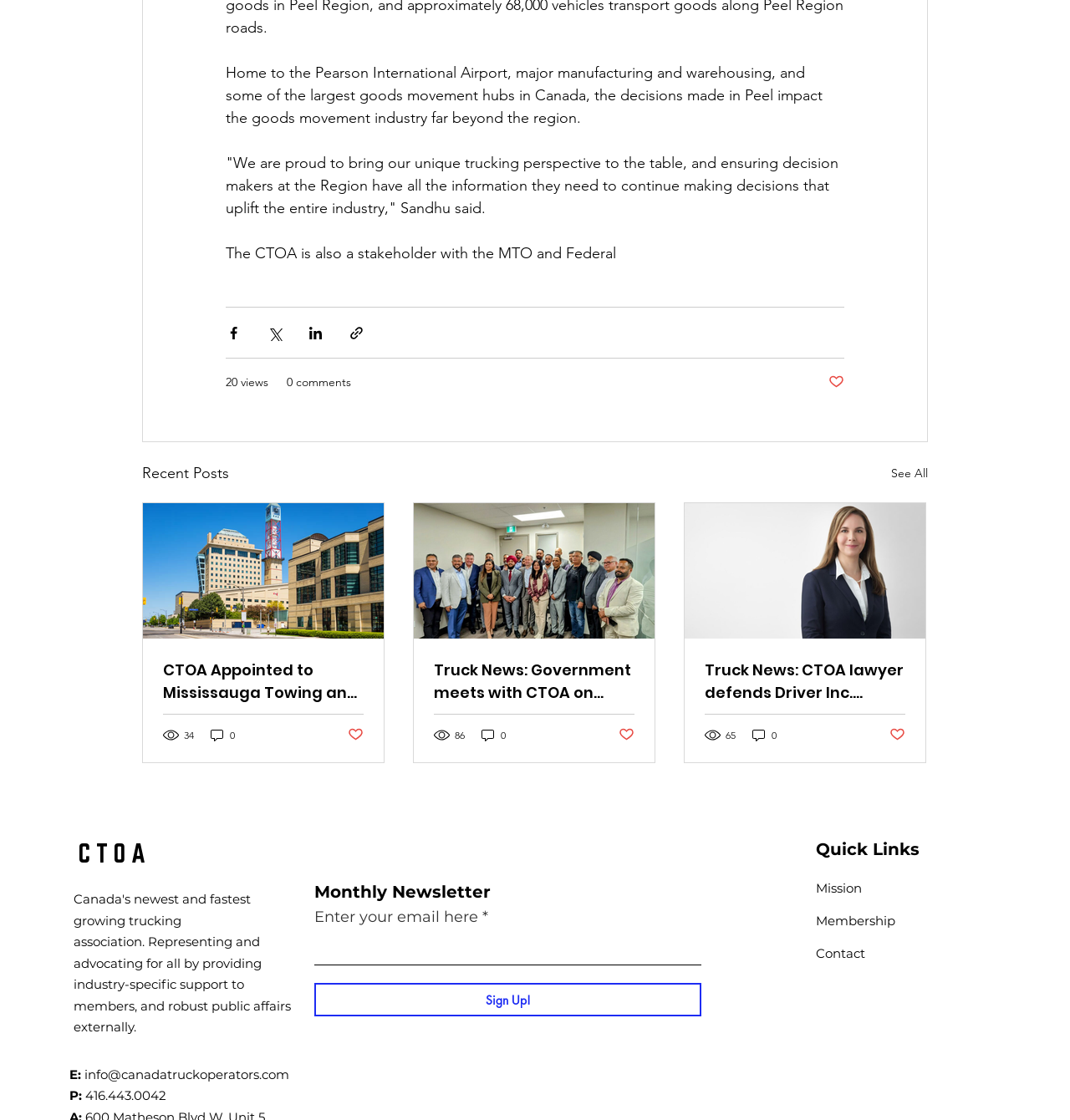Determine the bounding box coordinates of the region I should click to achieve the following instruction: "Share via Facebook". Ensure the bounding box coordinates are four float numbers between 0 and 1, i.e., [left, top, right, bottom].

[0.211, 0.29, 0.226, 0.304]